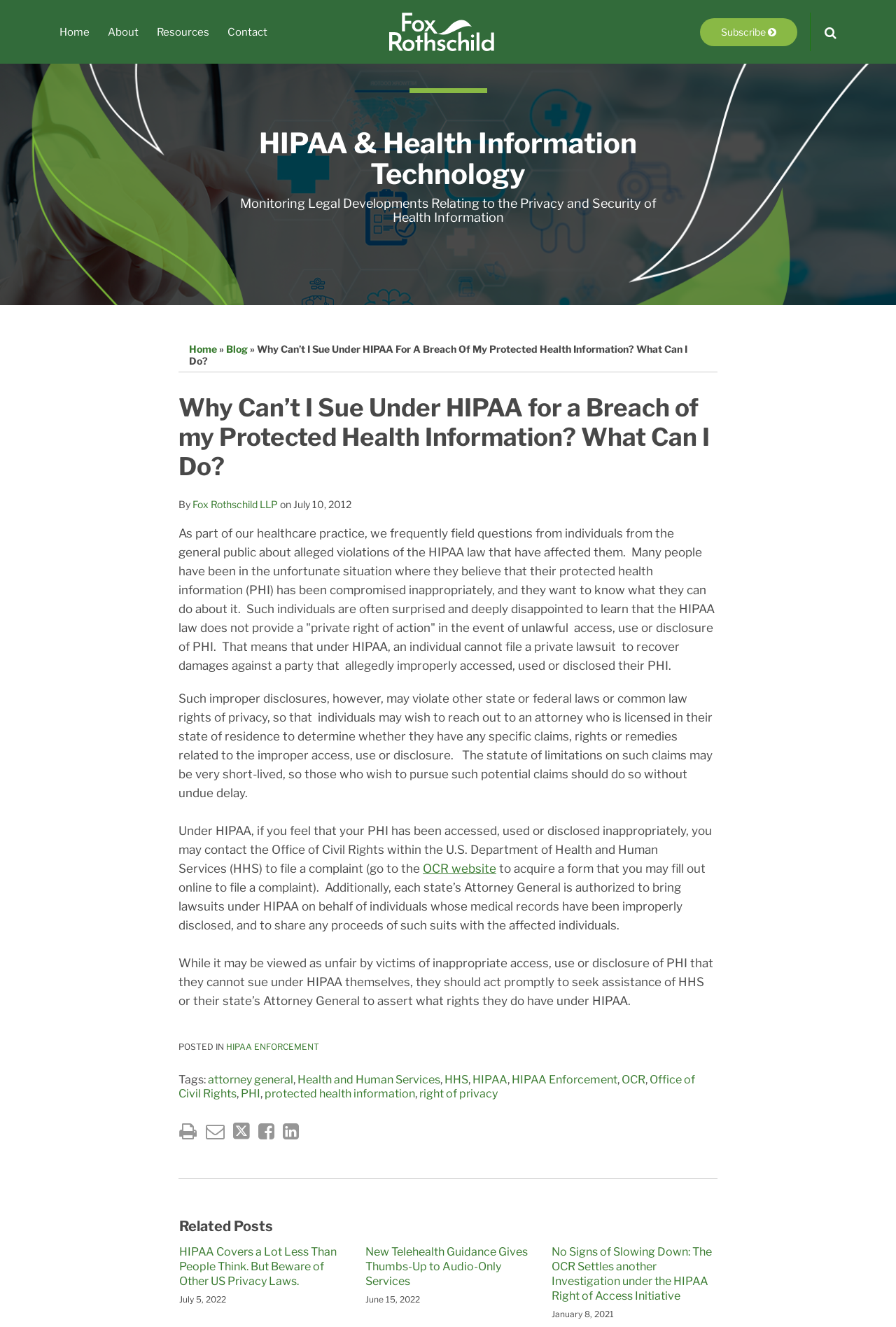Elaborate on the webpage's design and content in a detailed caption.

This webpage is about HIPAA (Health Insurance Portability and Accountability Act) and health information technology. At the top, there is a navigation bar with links to "Home", "About", "Resources", and "Contact". Next to the navigation bar, there is a Fox Rothschild LLP logo. On the right side of the top section, there are links to "Subscribe" and "Search".

Below the top section, there is a heading that reads "HIPAA & Health Information Technology". Underneath, there is a subheading that says "Why Can’t I Sue Under HIPAA for a Breach of my Protected Health Information? What Can I Do?" followed by a brief description of the article.

The main content of the webpage is an article that discusses the limitations of HIPAA law in protecting individuals' private health information. The article explains that individuals cannot file a private lawsuit against a party that has improperly accessed, used, or disclosed their protected health information. However, it suggests that individuals may have claims or remedies under other state or federal laws or common law rights of privacy.

The article also provides information on how to file a complaint with the Office of Civil Rights within the U.S. Department of Health and Human Services (HHS) and how state Attorneys General can bring lawsuits under HIPAA on behalf of individuals.

At the bottom of the article, there are links to related posts, including "HIPAA Covers a Lot Less Than People Think. But Beware of Other US Privacy Laws.", "New Telehealth Guidance Gives Thumbs-Up to Audio-Only Services", and "No Signs of Slowing Down: The OCR Settles another Investigation under the HIPAA Right of Access Initiative".